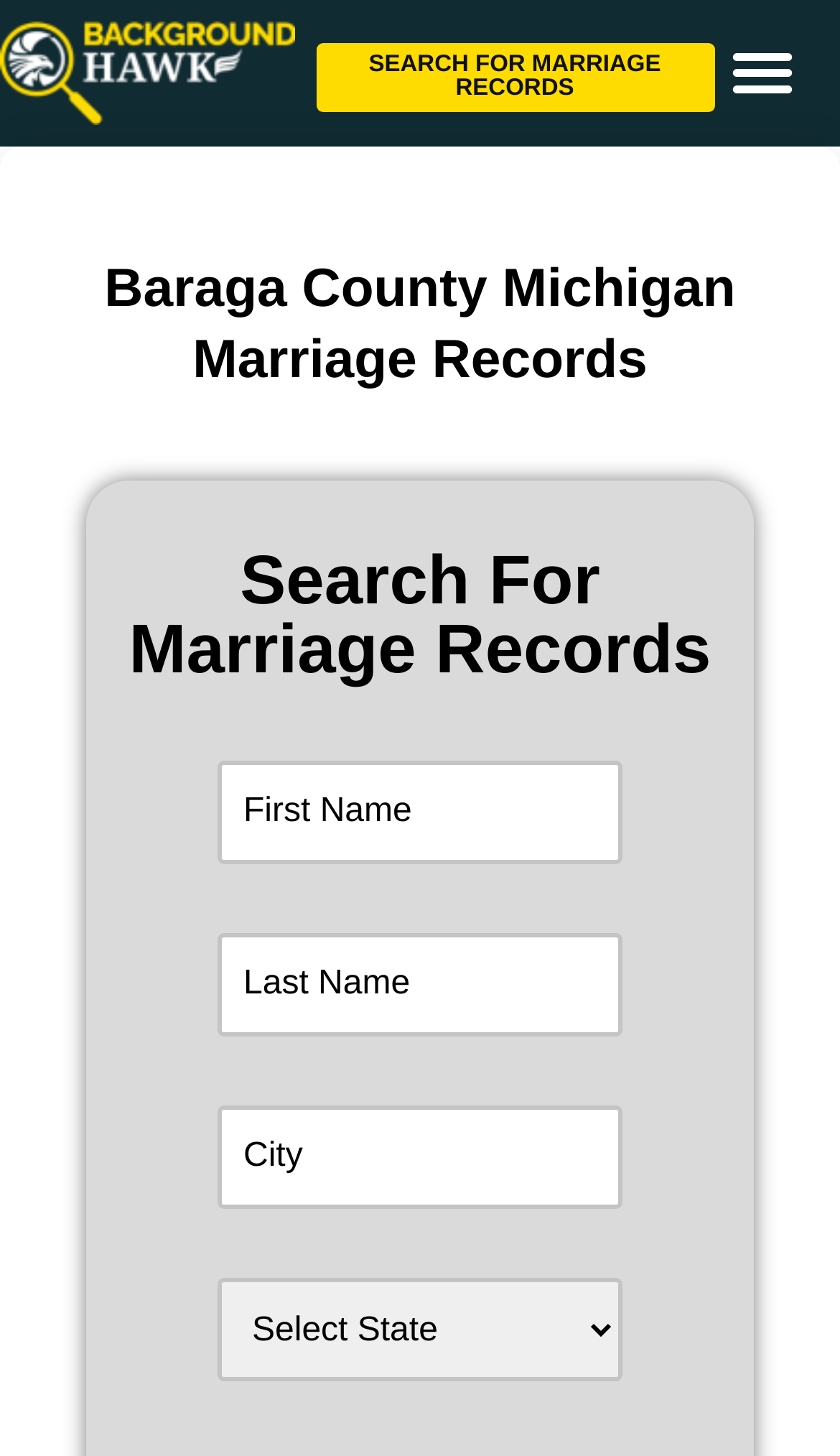Given the description of the UI element: "name="bgus_fn" placeholder="First Name"", predict the bounding box coordinates in the form of [left, top, right, bottom], with each value being a float between 0 and 1.

[0.259, 0.523, 0.741, 0.594]